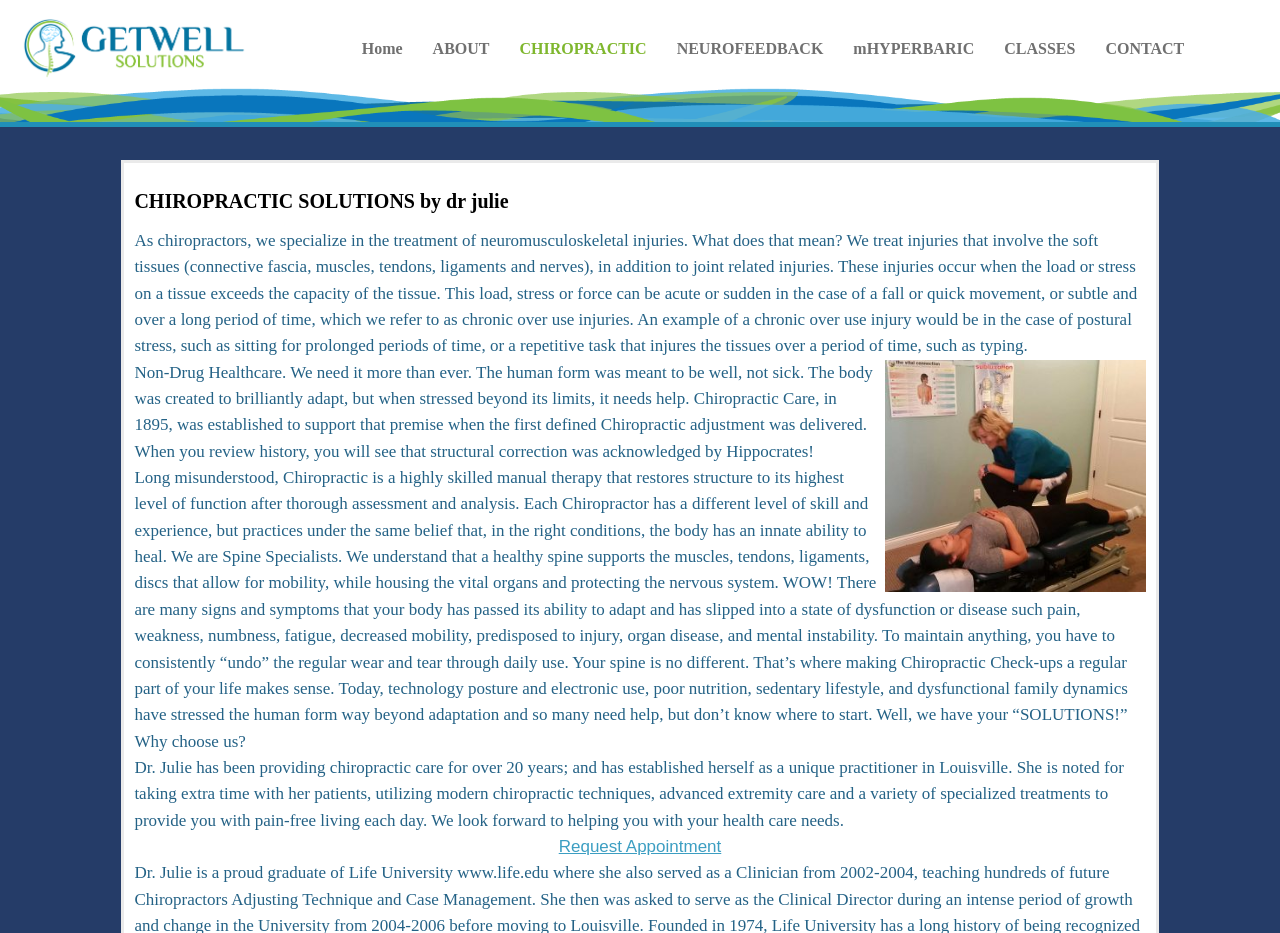Please specify the bounding box coordinates of the area that should be clicked to accomplish the following instruction: "Click on the Home link". The coordinates should consist of four float numbers between 0 and 1, i.e., [left, top, right, bottom].

[0.271, 0.017, 0.326, 0.087]